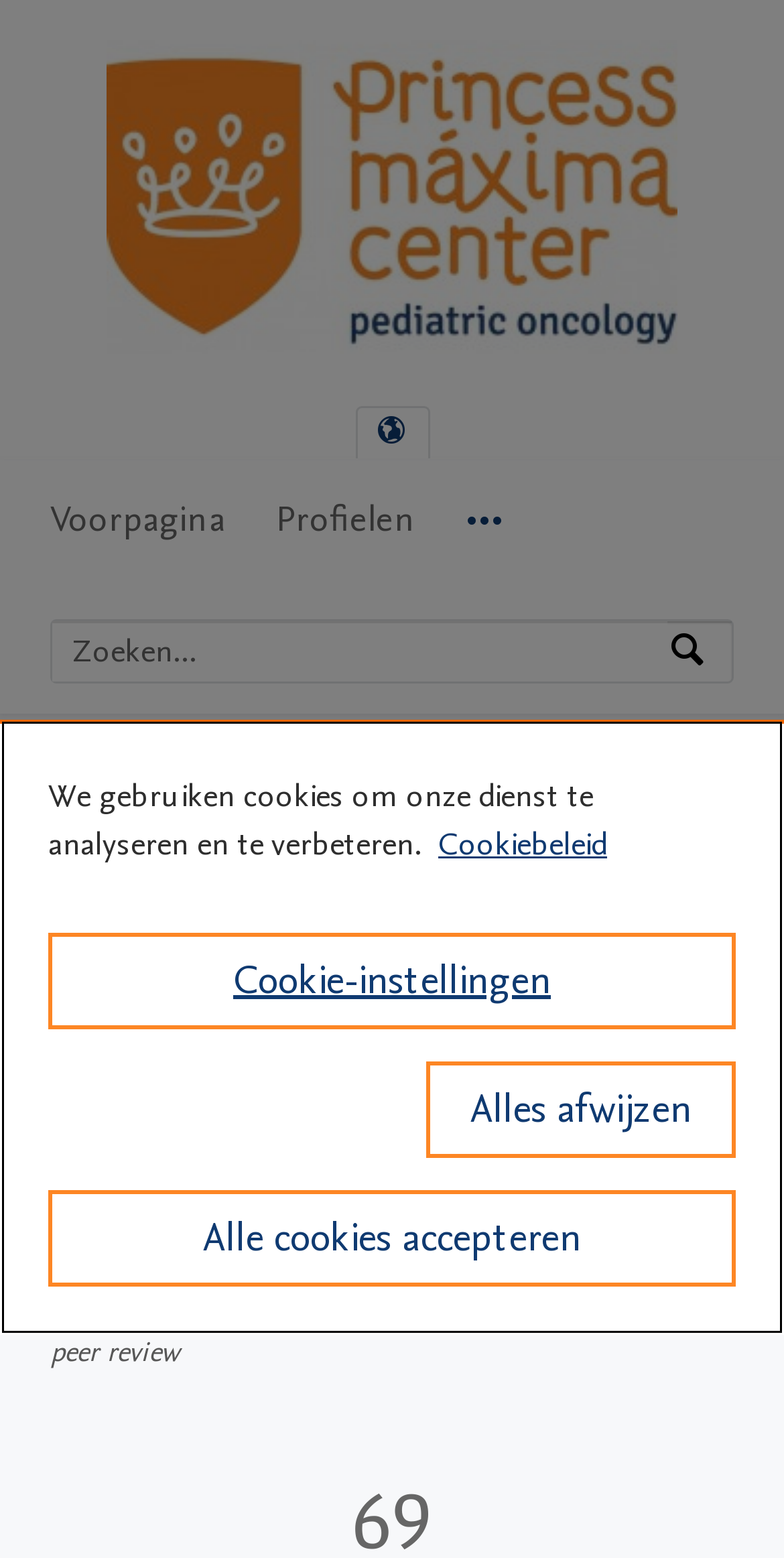Given the description "Prinses Máxima Centrum Voorpagina", provide the bounding box coordinates of the corresponding UI element.

[0.136, 0.206, 0.864, 0.235]